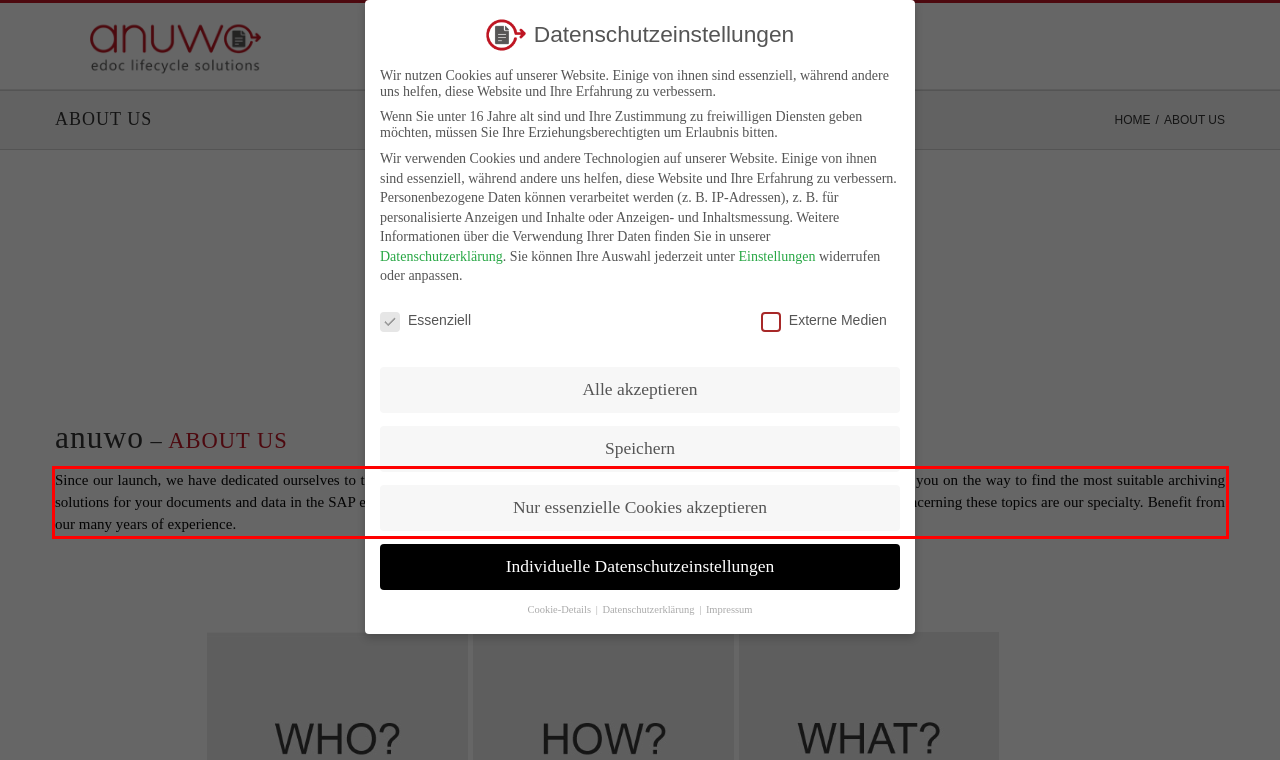Within the screenshot of the webpage, there is a red rectangle. Please recognize and generate the text content inside this red bounding box.

Since our launch, we have dedicated ourselves to the development and improvement of archiving concepts. We are therefore happy to assist you on the way to find the most suitable archiving solutions for your documents and data in the SAP environment. Harmonizing, migrating and optimizing archive landscapes – all questions concerning these topics are our specialty. Benefit from our many years of experience.